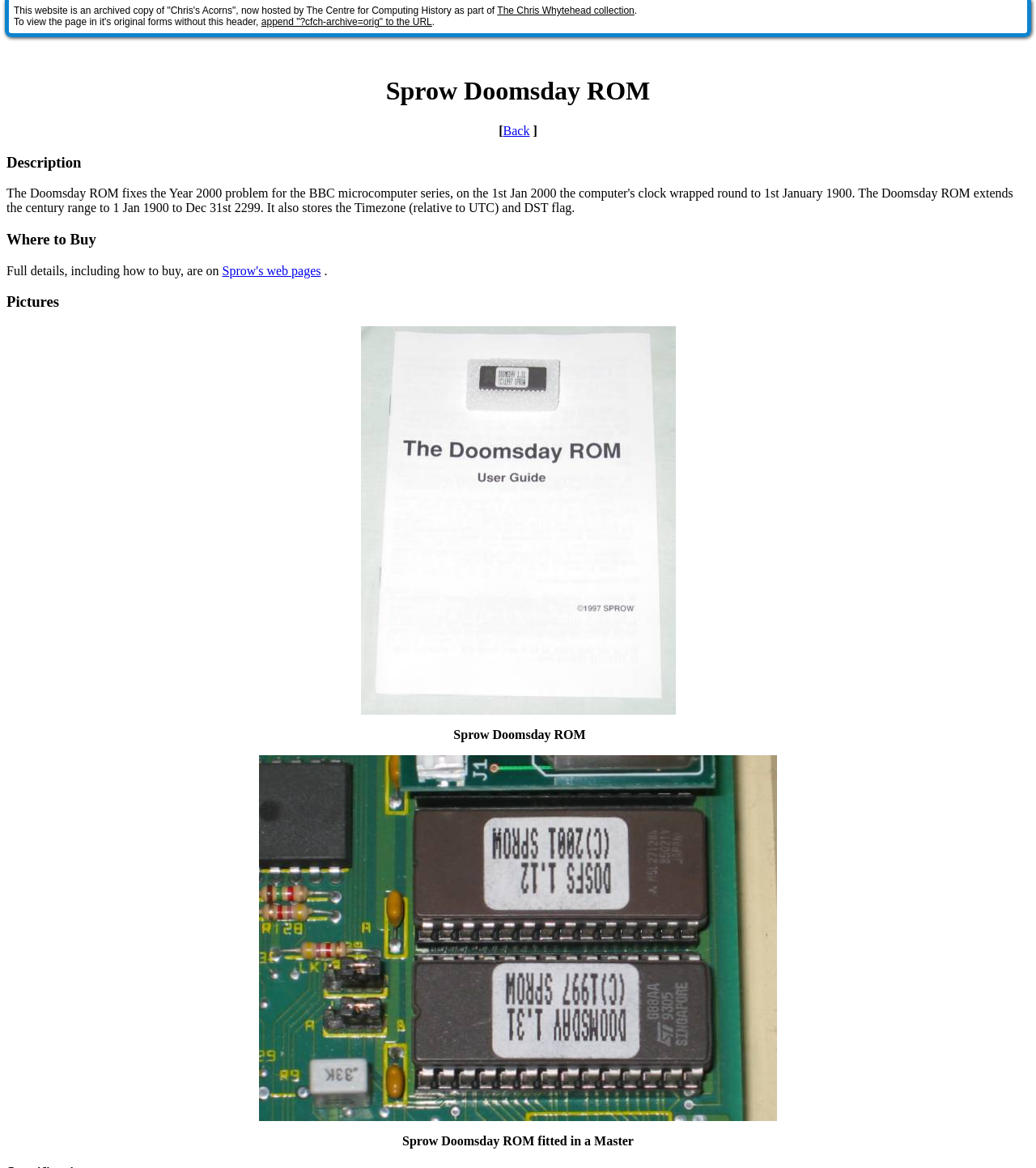Use a single word or phrase to respond to the question:
How many images are on this webpage?

2